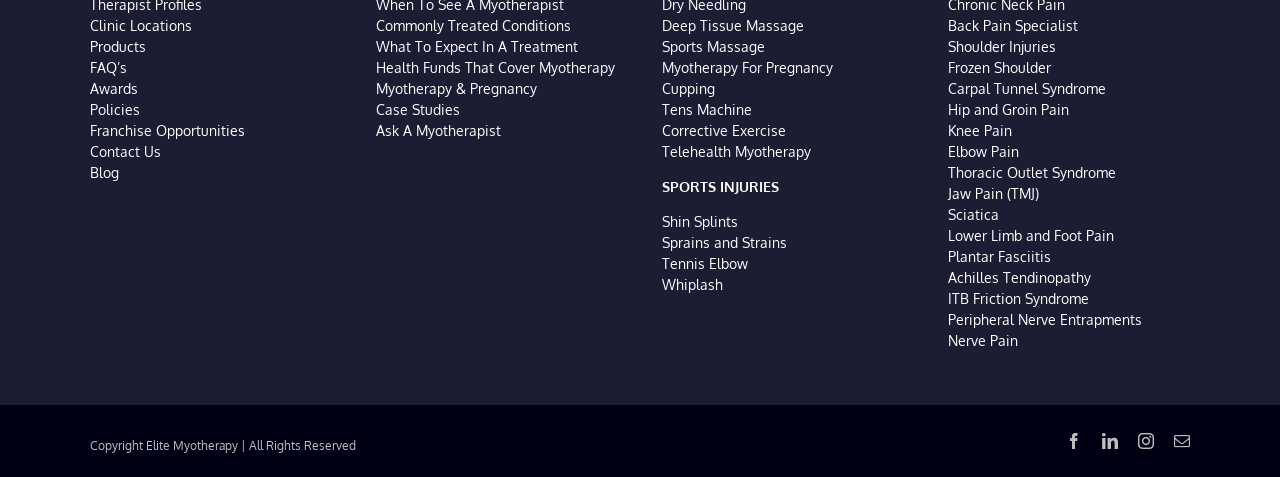Answer the question in one word or a short phrase:
How many sports injuries are listed?

5